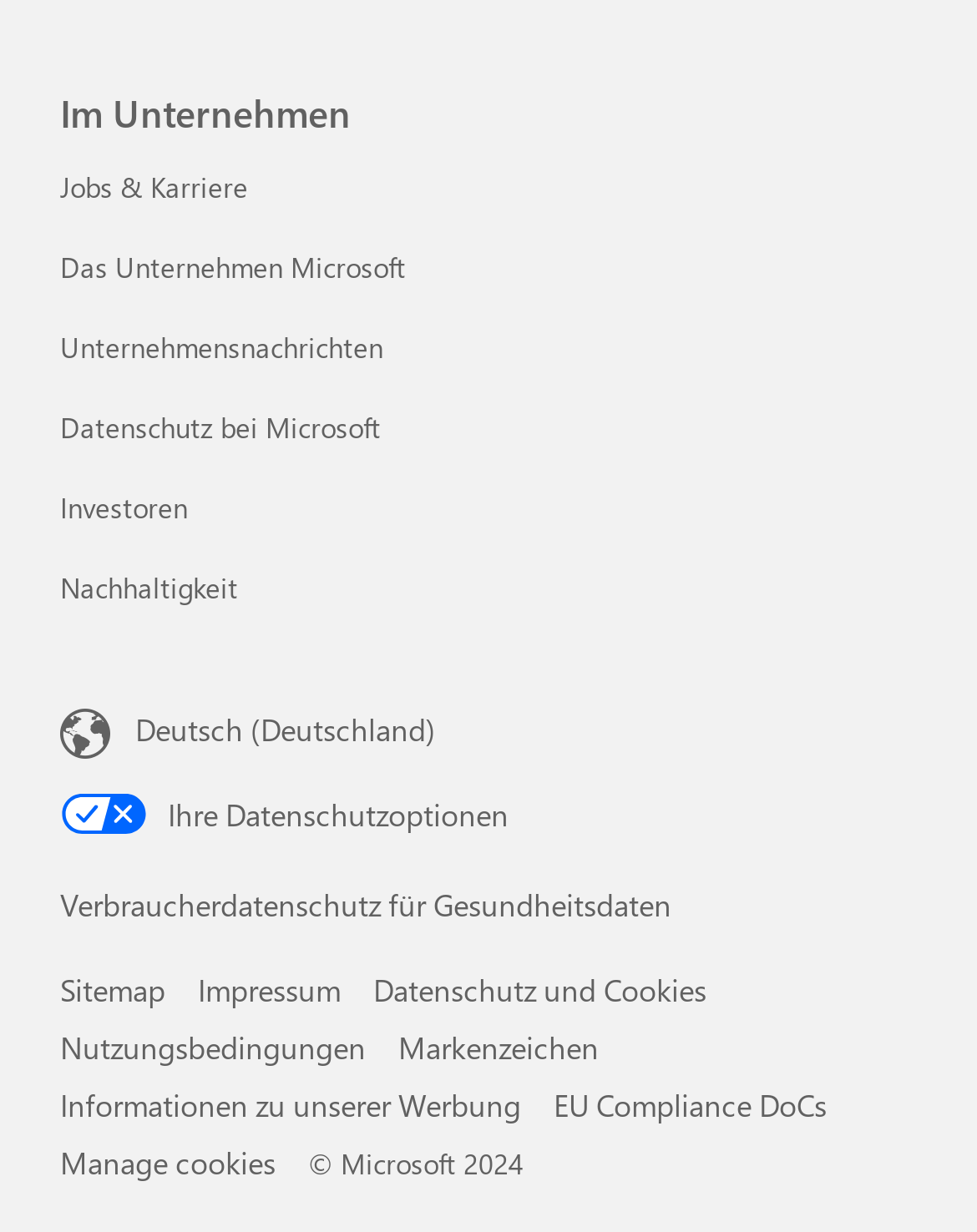Determine the bounding box coordinates for the UI element described. Format the coordinates as (top-left x, top-left y, bottom-right x, bottom-right y) and ensure all values are between 0 and 1. Element description: Abwahlsymbol „Ihre Datenschutzoptionen“ Ihre Datenschutzoptionen

[0.062, 0.636, 0.938, 0.677]